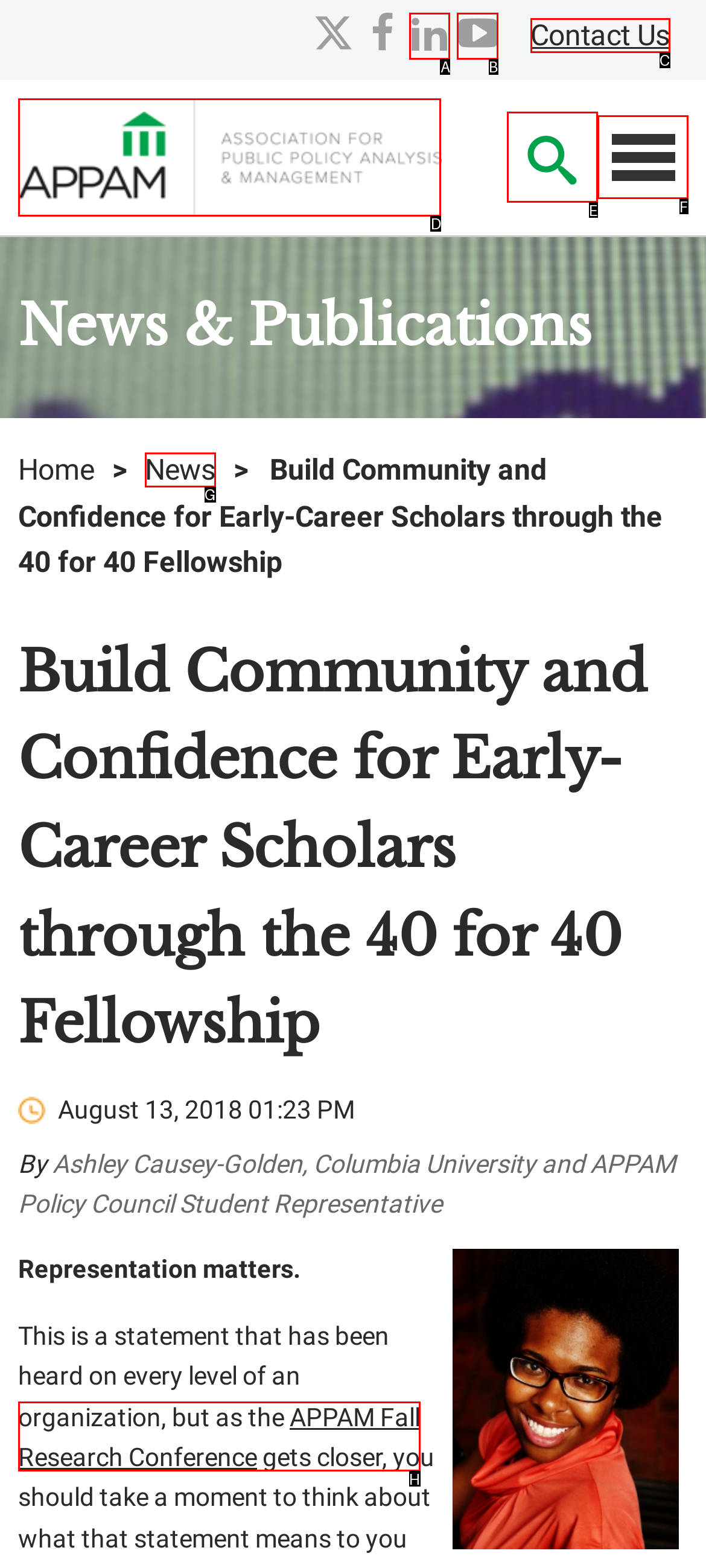Identify the HTML element that corresponds to the description: Contact Us Provide the letter of the correct option directly.

C